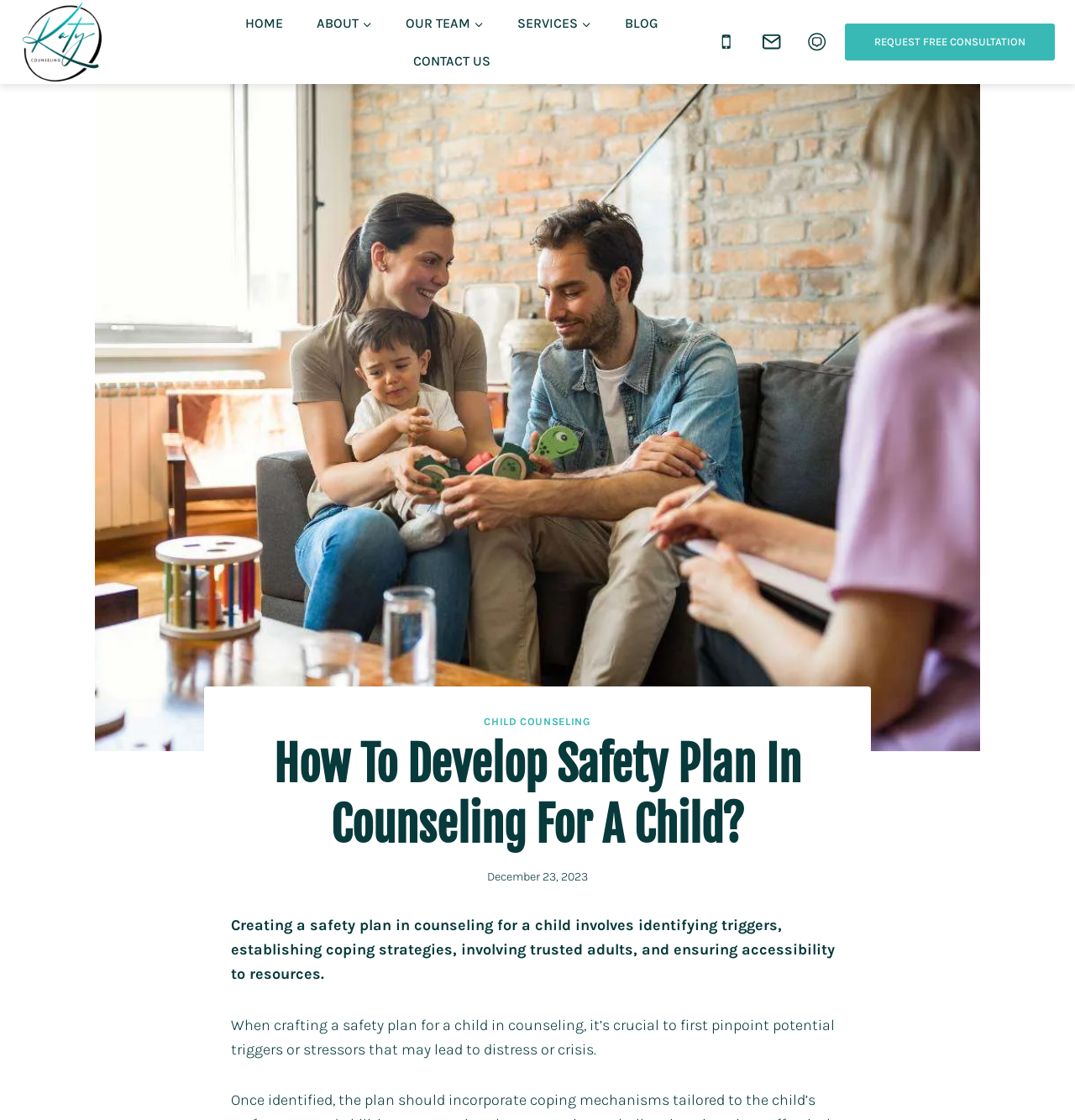Identify the main title of the webpage and generate its text content.

How To Develop Safety Plan In Counseling For A Child?